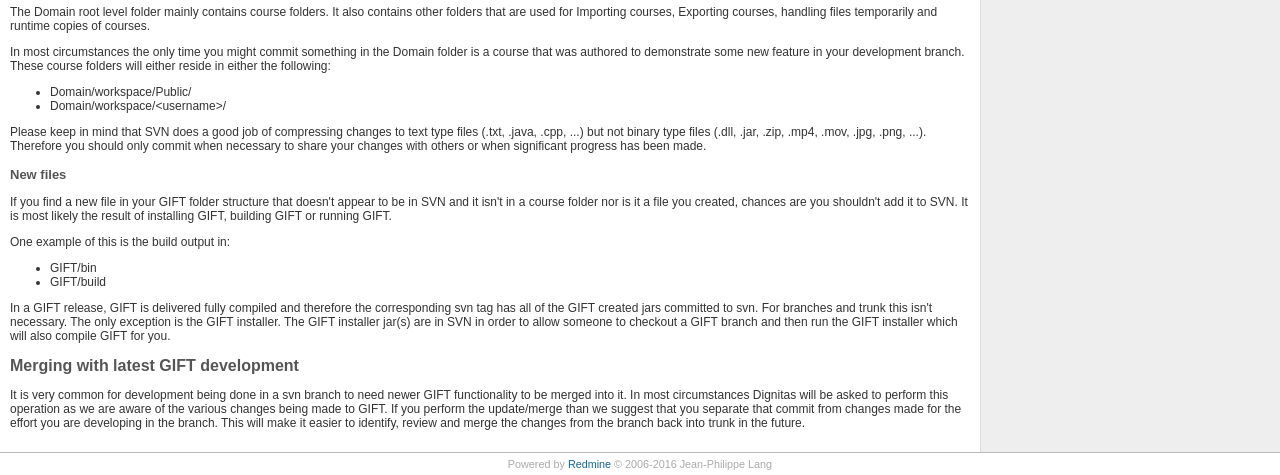Respond to the following question using a concise word or phrase: 
What type of files does SVN compress well?

Text type files